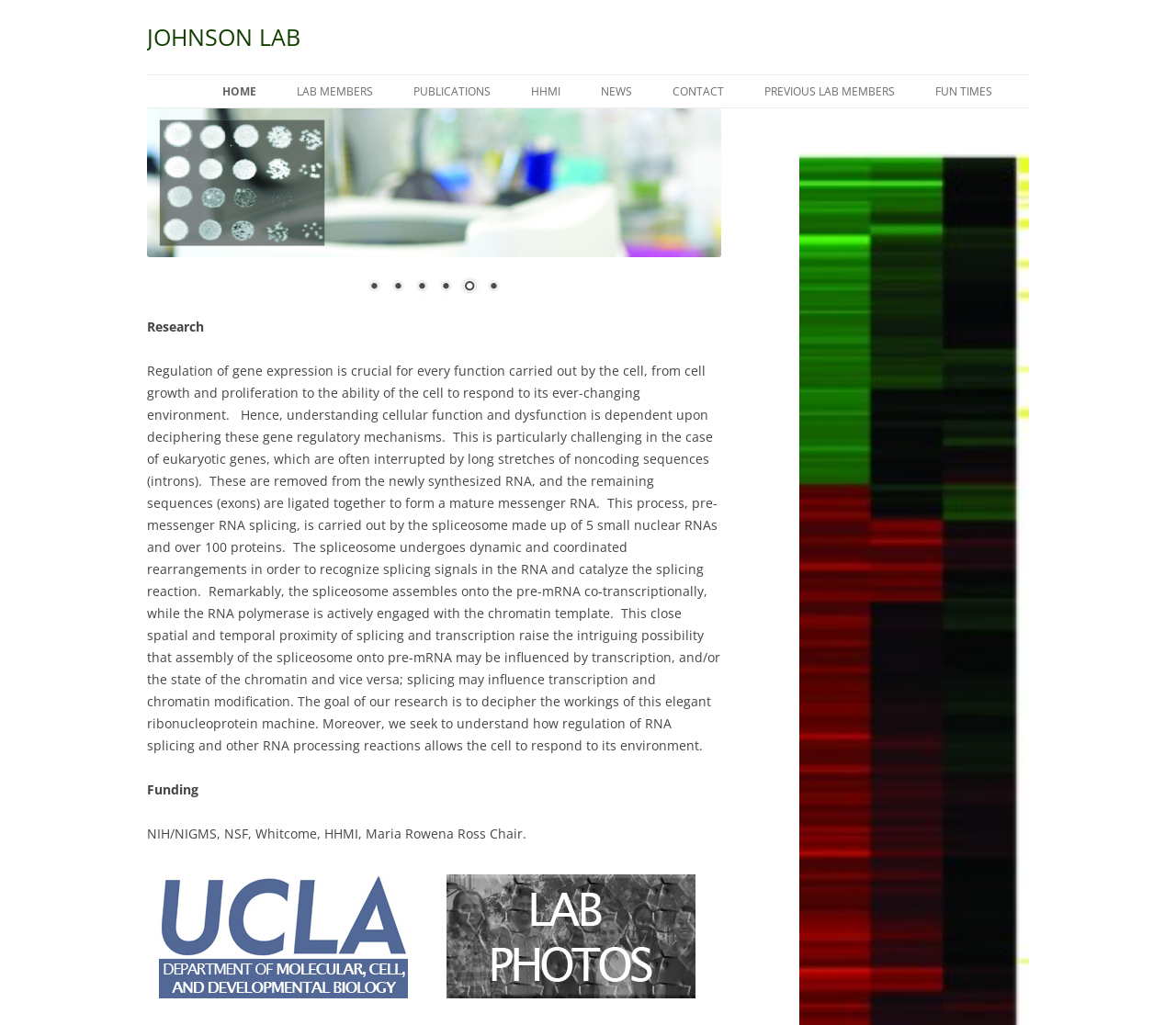Identify the bounding box coordinates for the element you need to click to achieve the following task: "Click HOME". Provide the bounding box coordinates as four float numbers between 0 and 1, in the form [left, top, right, bottom].

[0.189, 0.073, 0.218, 0.104]